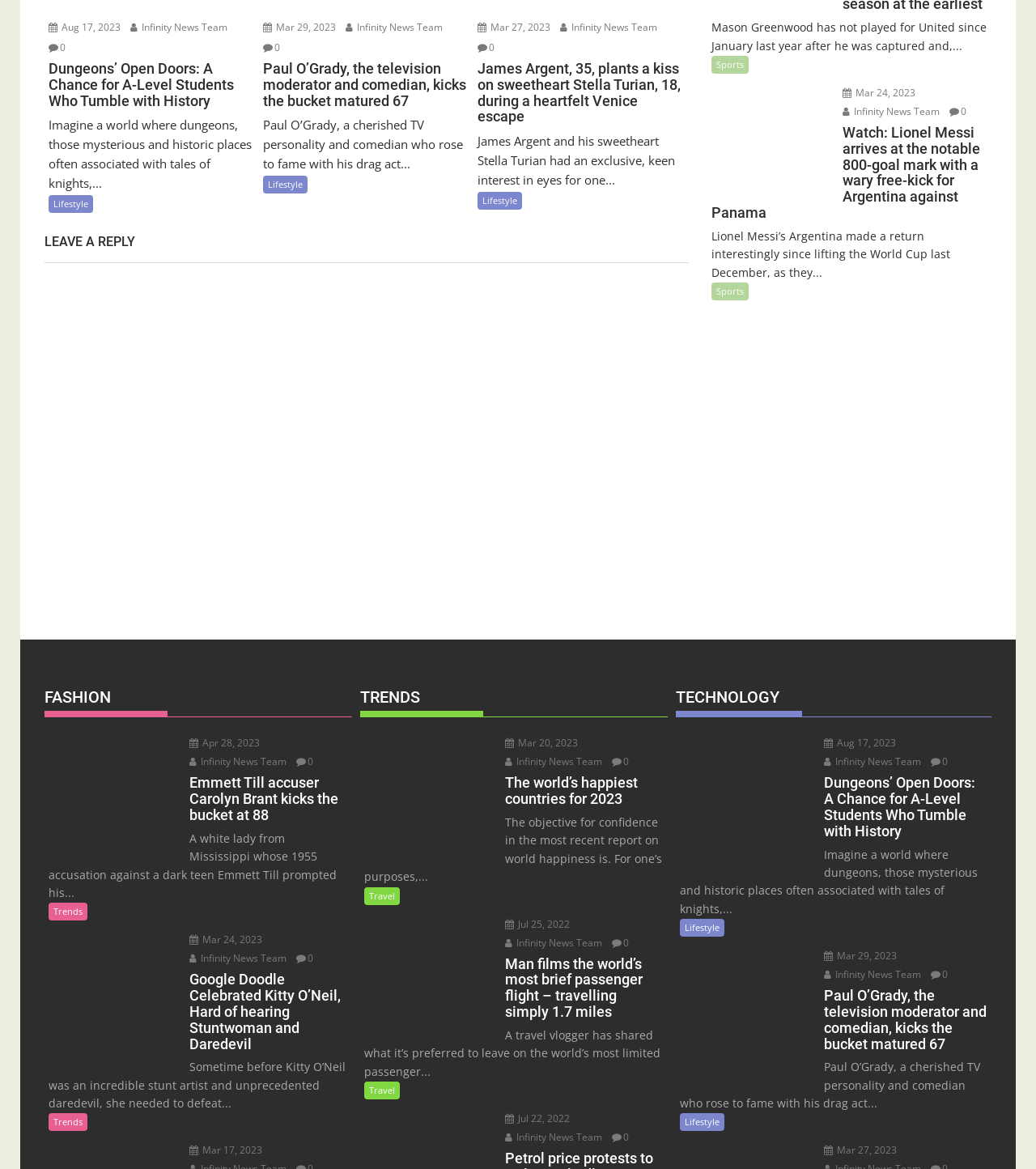Can you find the bounding box coordinates for the UI element given this description: "Infinity News Team"? Provide the coordinates as four float numbers between 0 and 1: [left, top, right, bottom].

[0.183, 0.814, 0.277, 0.826]